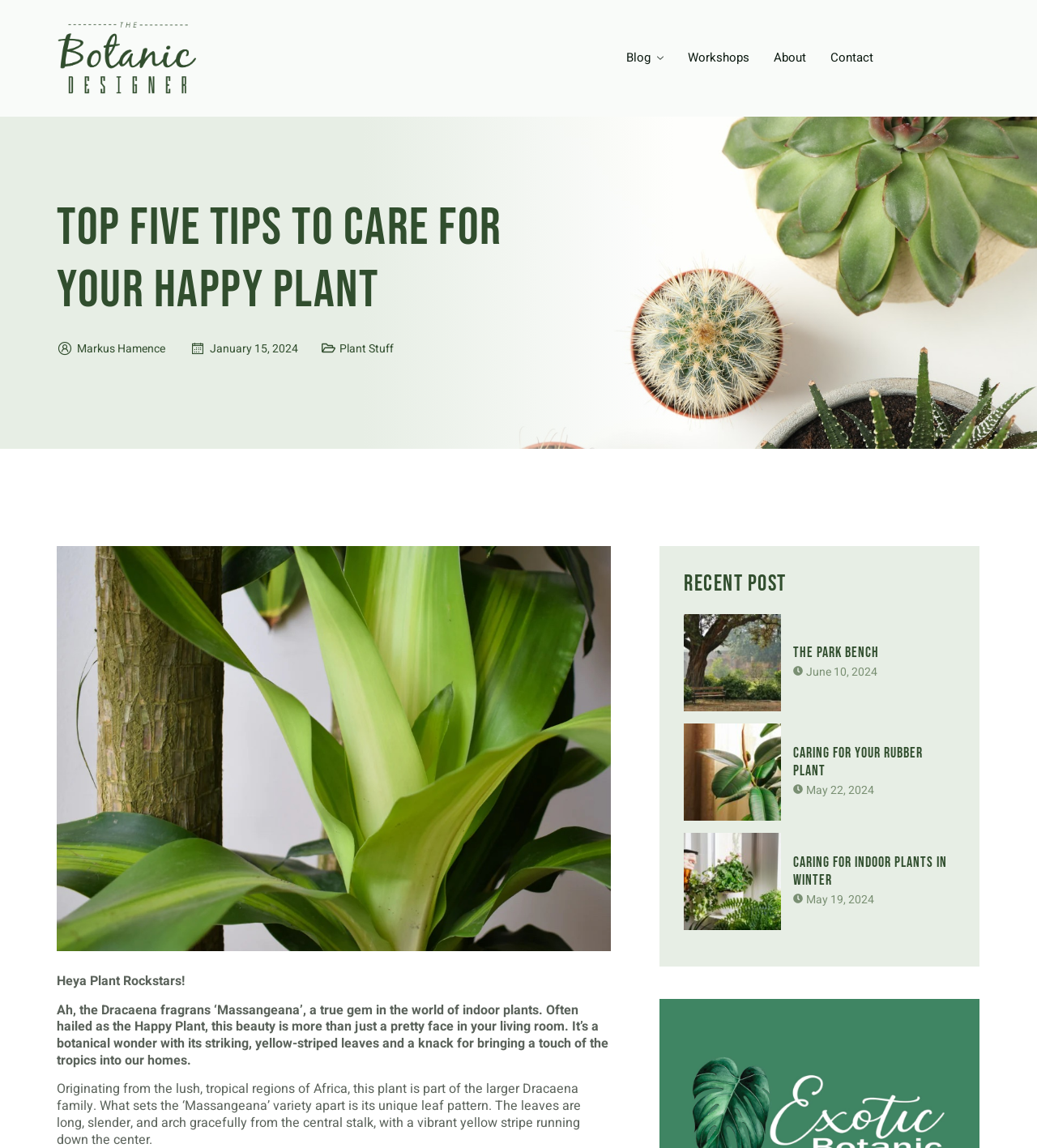What is the date of the first recent post?
Look at the image and answer the question using a single word or phrase.

June 10, 2024